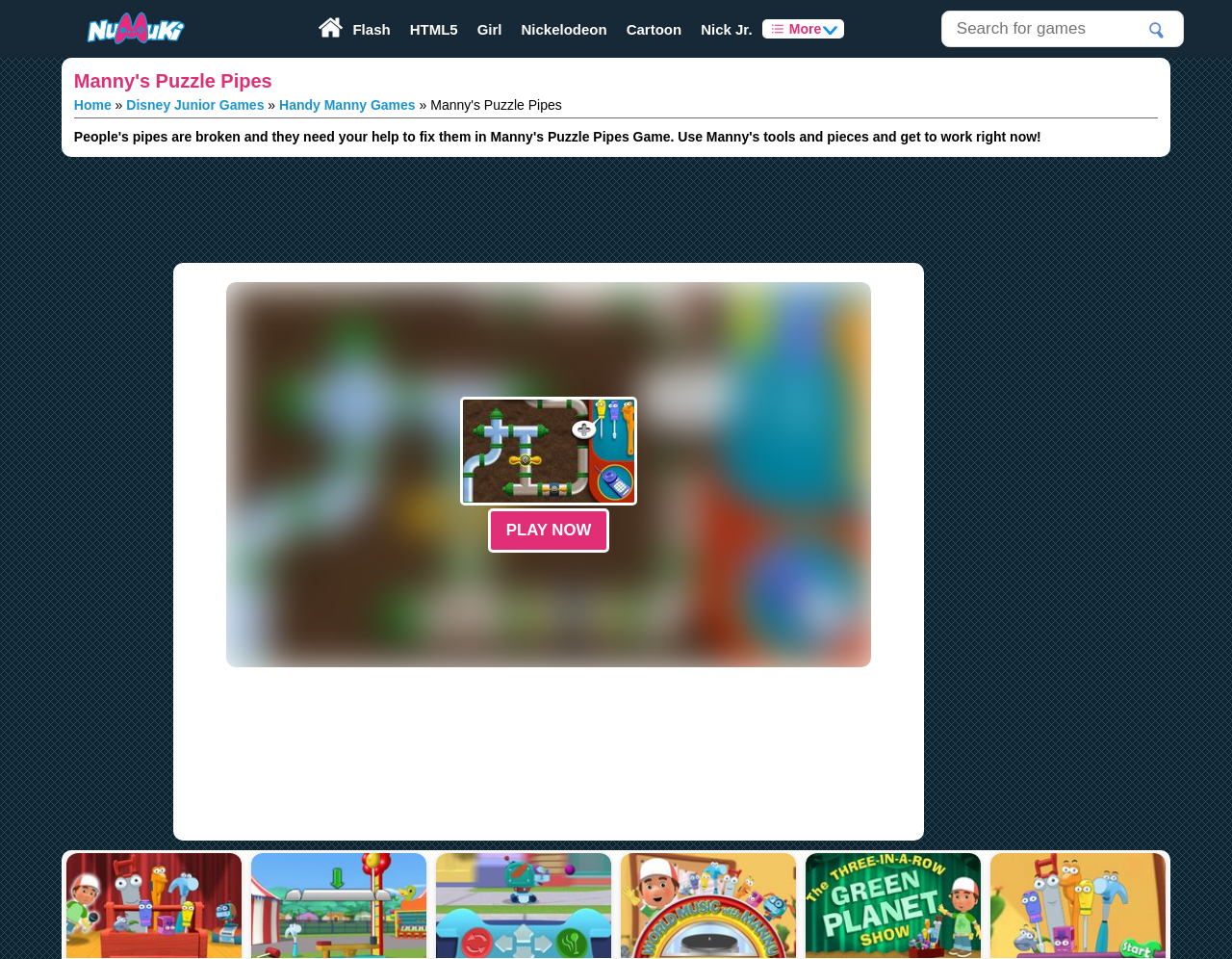Your task is to extract the text of the main heading from the webpage.

Manny's Puzzle Pipes